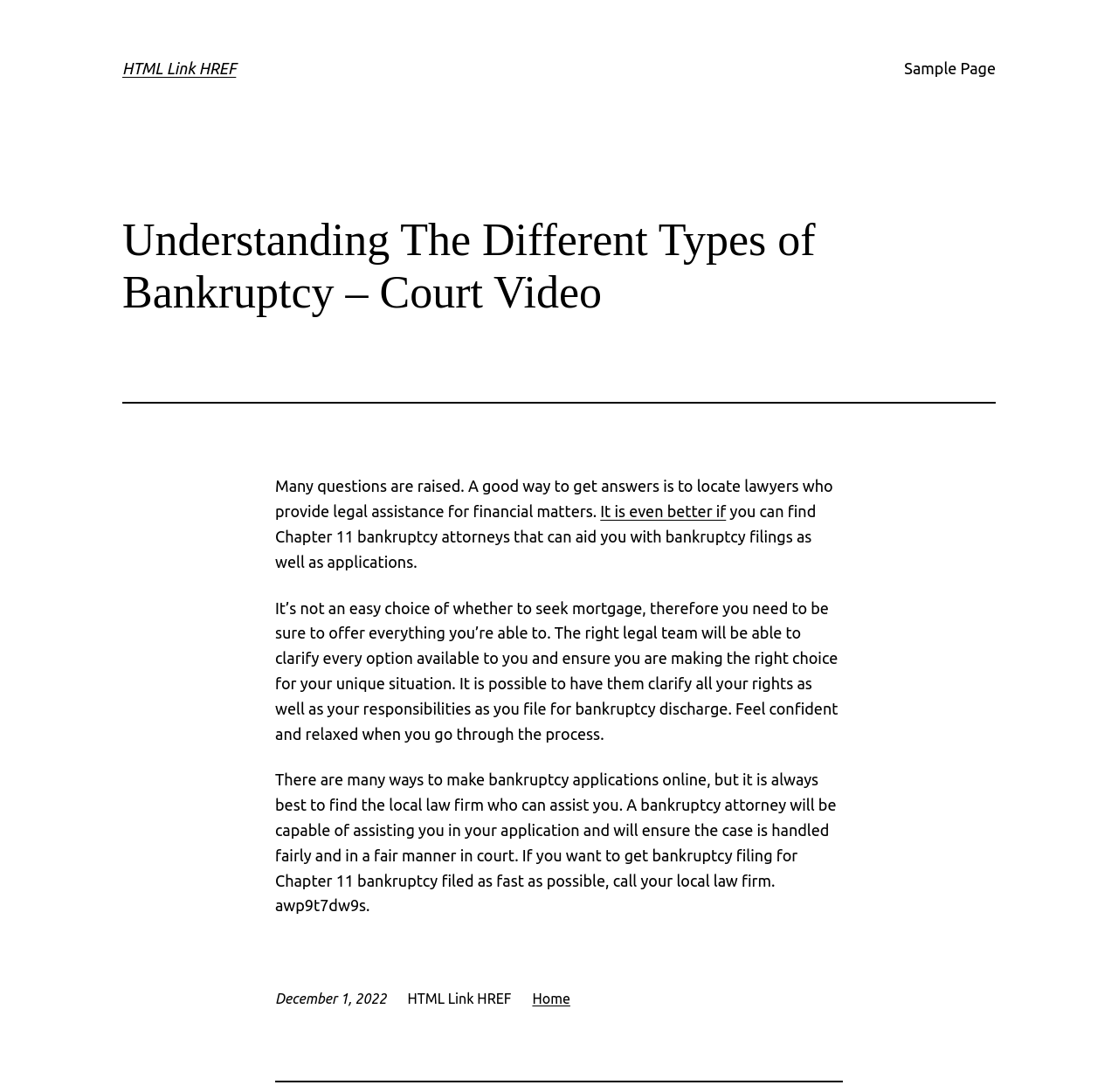Respond to the question below with a concise word or phrase:
What is the date mentioned at the bottom of the webpage?

December 1, 2022